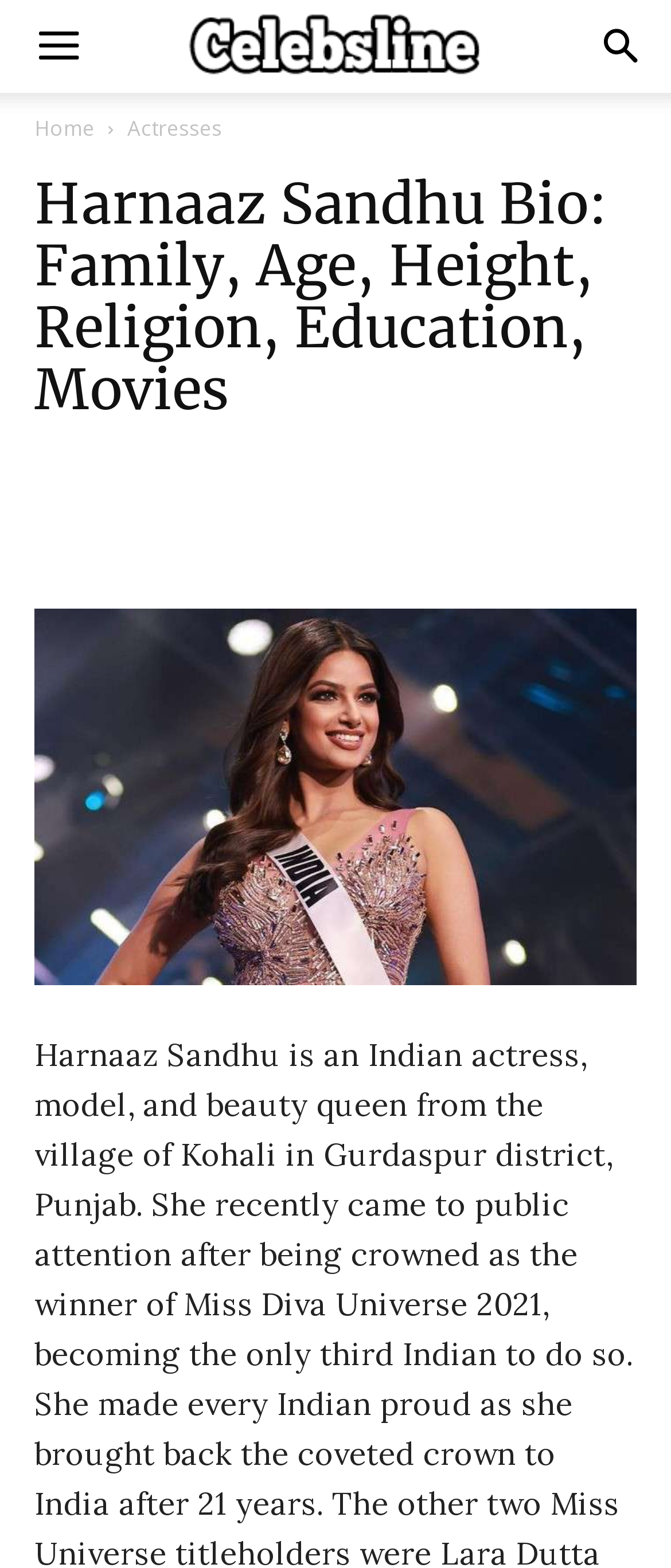Provide a one-word or short-phrase answer to the question:
What is the name of the person in the image?

Harnaaz Sandhu